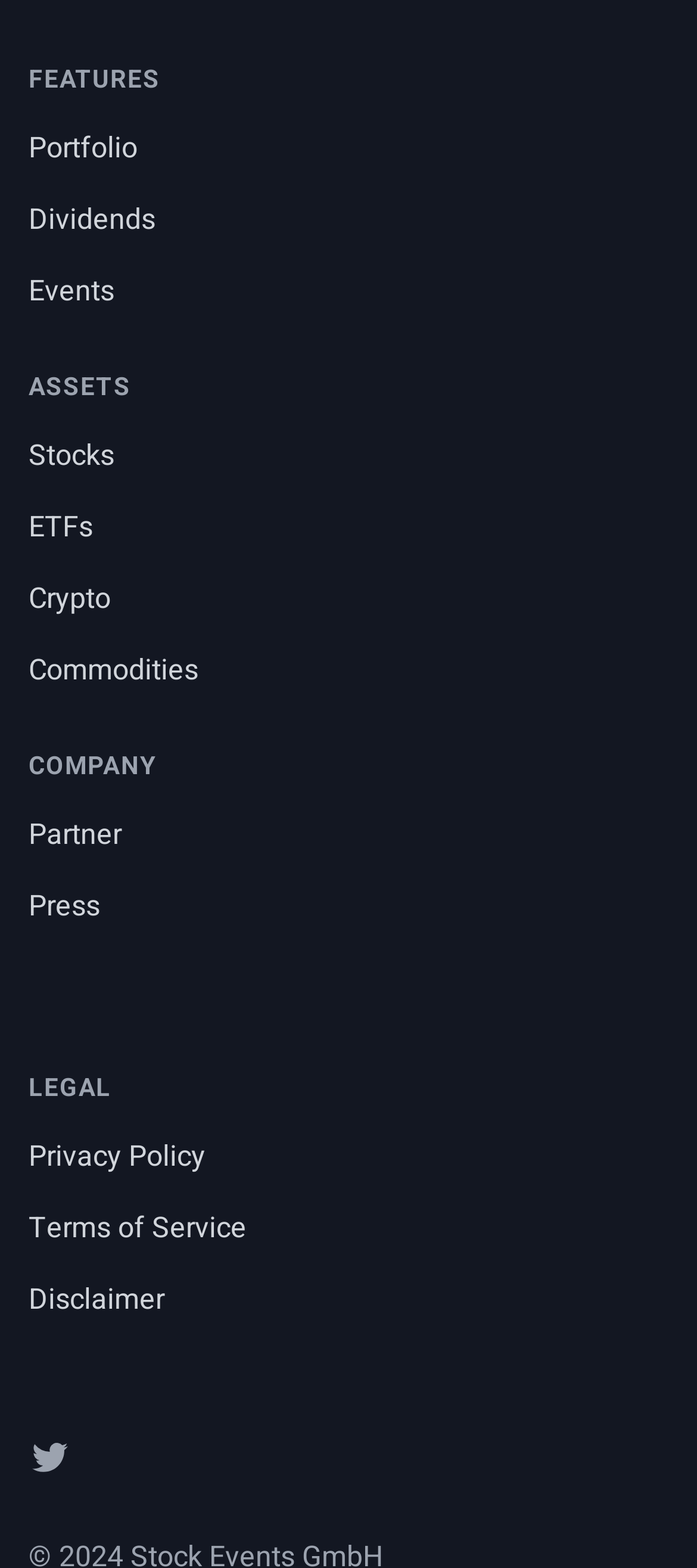Pinpoint the bounding box coordinates of the element you need to click to execute the following instruction: "Go to the 'Gaming' category". The bounding box should be represented by four float numbers between 0 and 1, in the format [left, top, right, bottom].

None